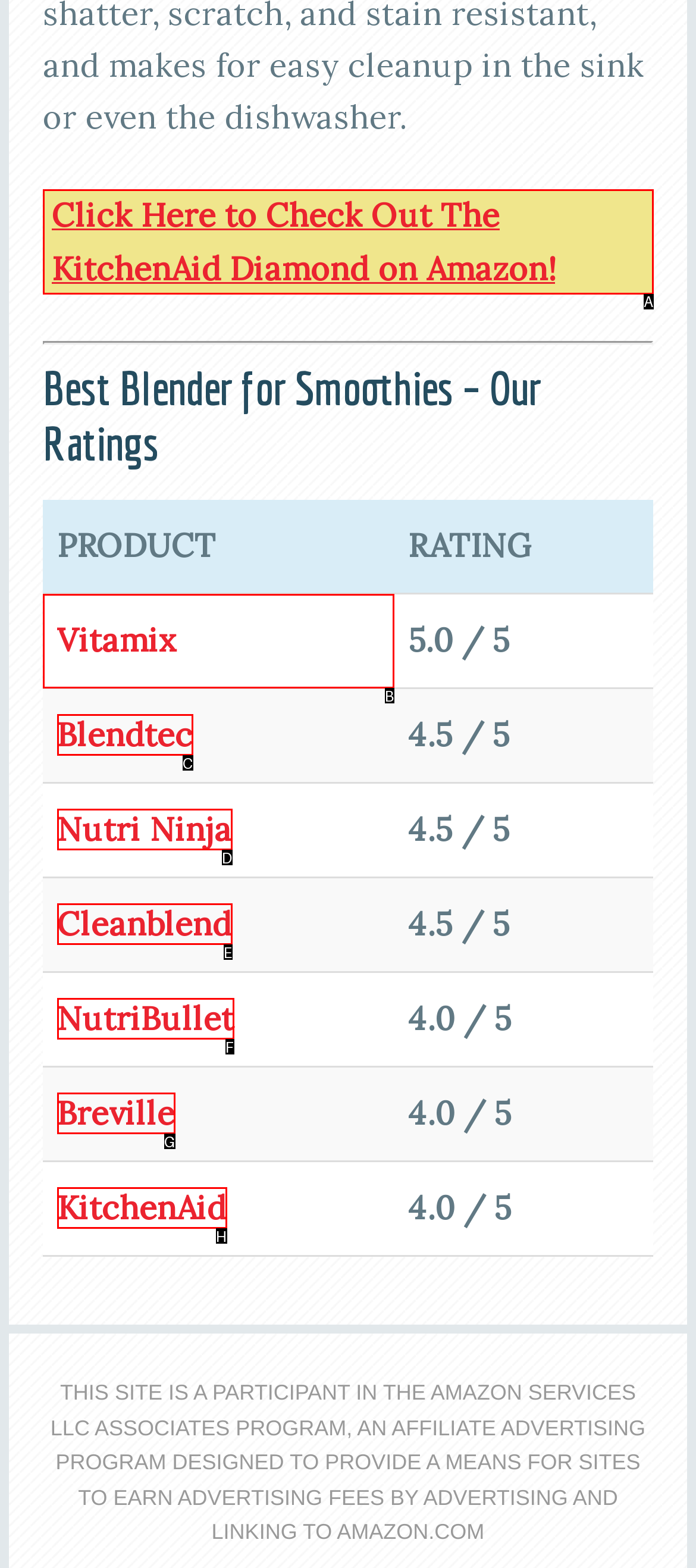Tell me which one HTML element you should click to complete the following task: View the ratings of Vitamix
Answer with the option's letter from the given choices directly.

B